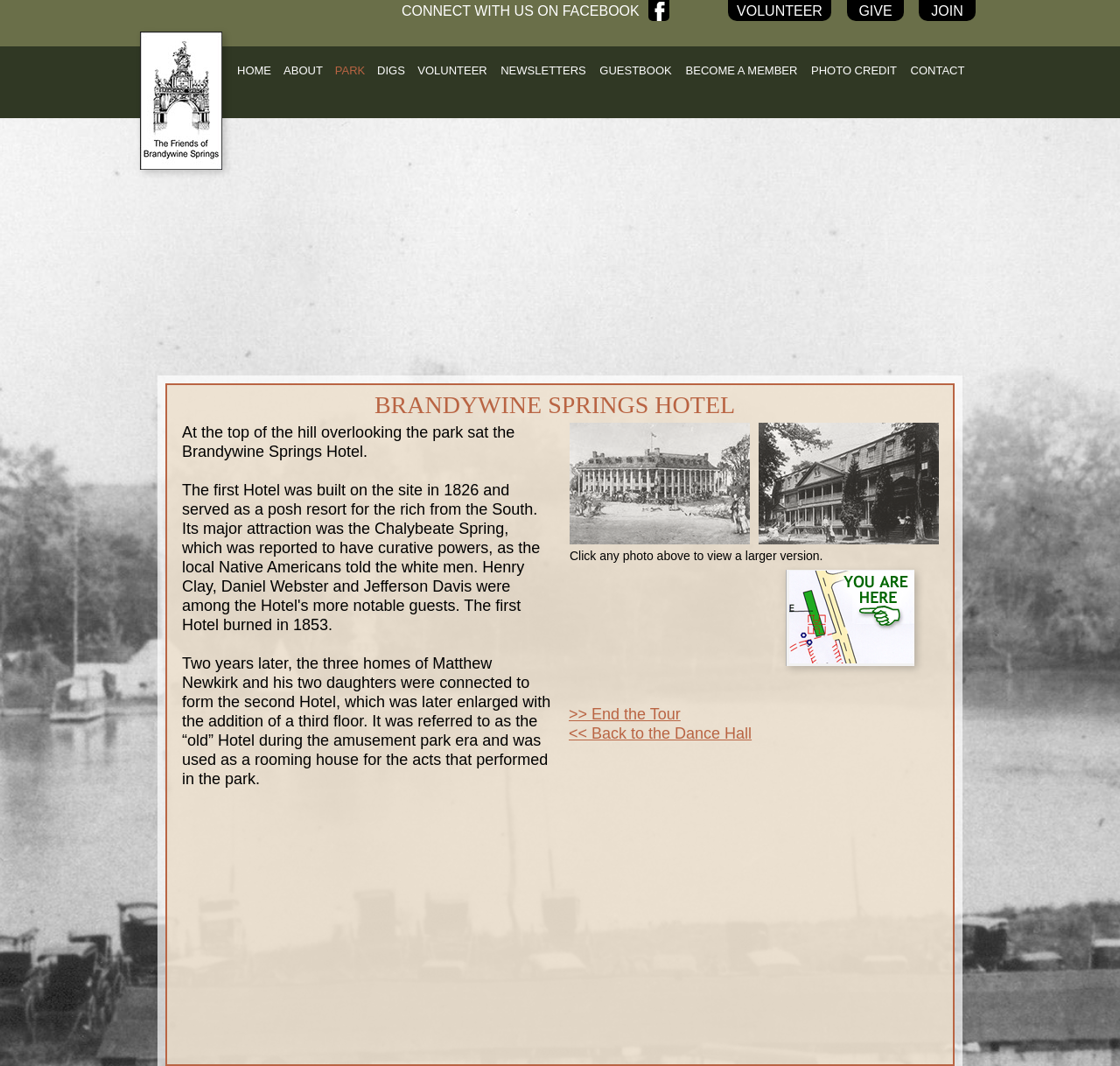Generate the text of the webpage's primary heading.

BRANDYWINE SPRINGS HOTEL